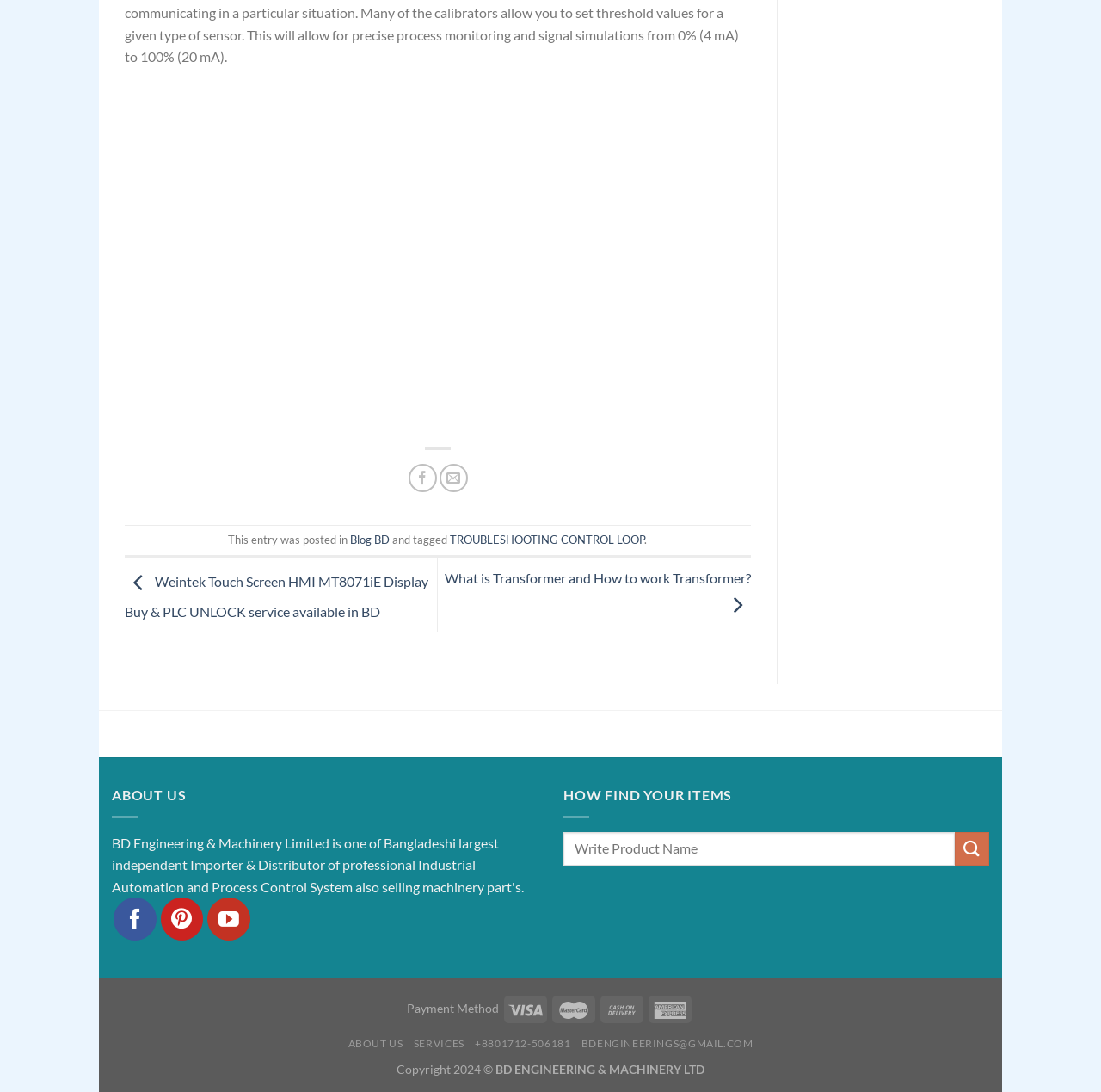Locate the bounding box coordinates of the segment that needs to be clicked to meet this instruction: "Share on Facebook".

[0.371, 0.425, 0.397, 0.451]